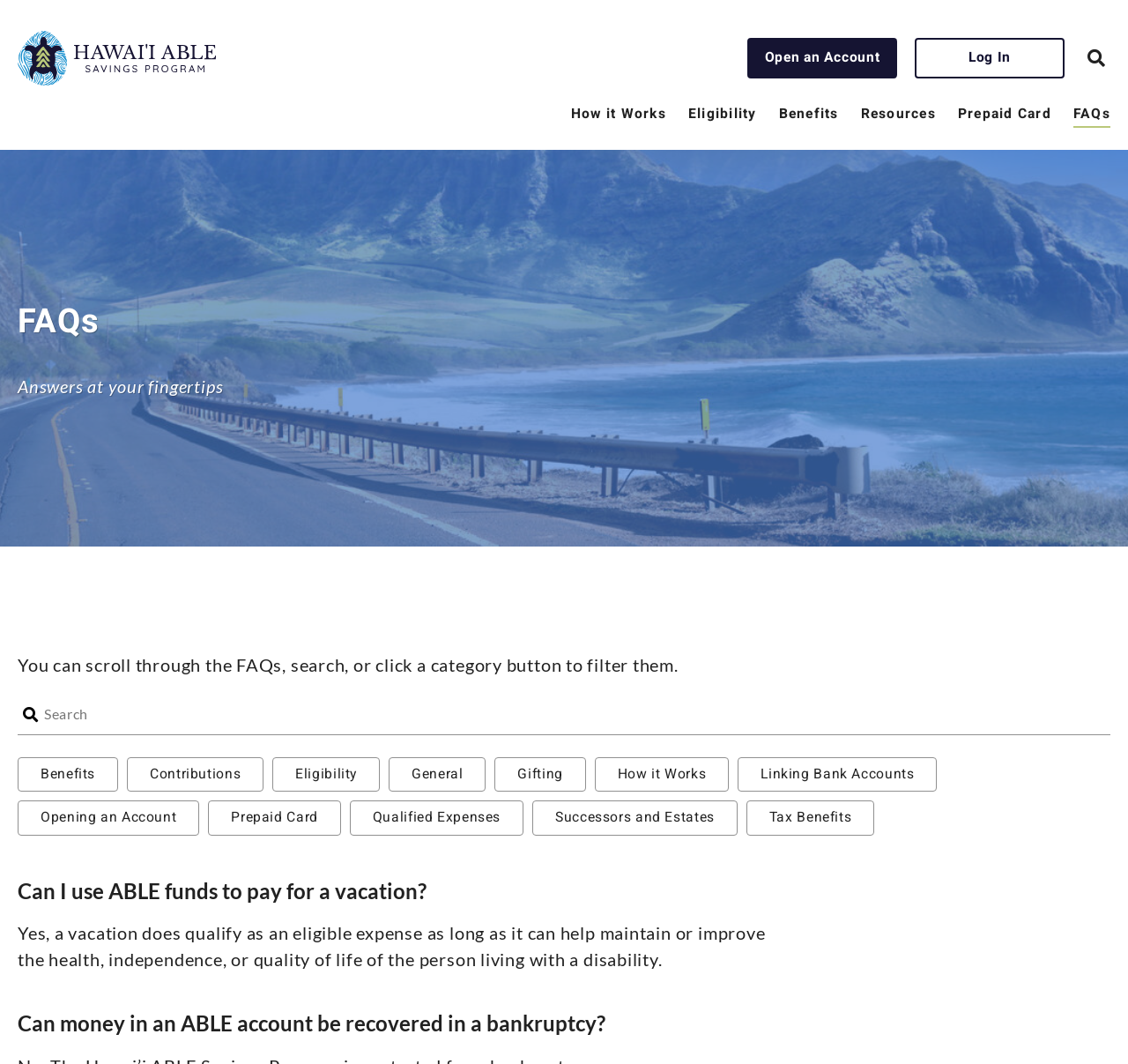From the element description: "Qualified Expenses", extract the bounding box coordinates of the UI element. The coordinates should be expressed as four float numbers between 0 and 1, in the order [left, top, right, bottom].

[0.31, 0.752, 0.464, 0.785]